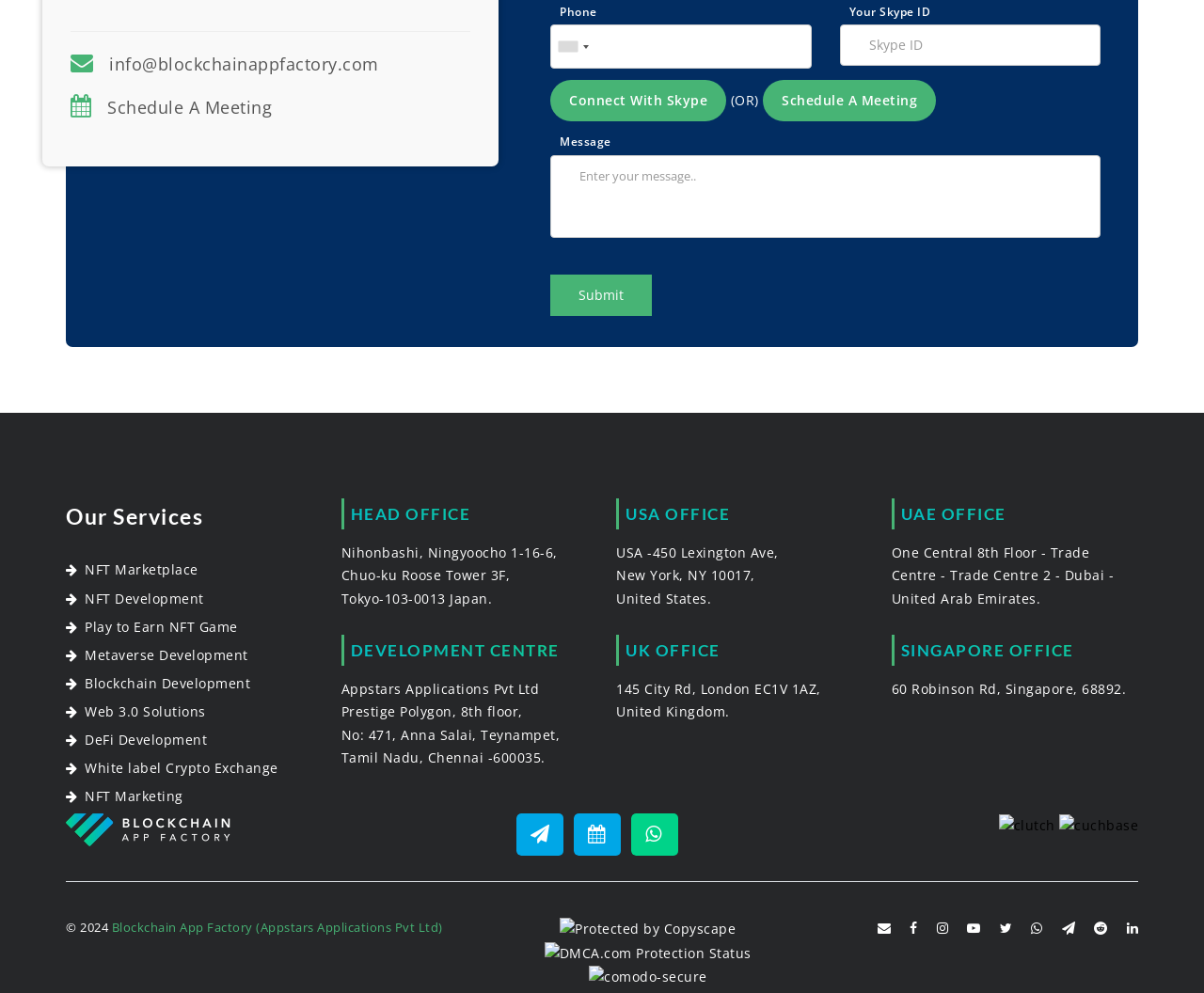Provide the bounding box coordinates for the area that should be clicked to complete the instruction: "Submit the message".

[0.457, 0.276, 0.541, 0.318]